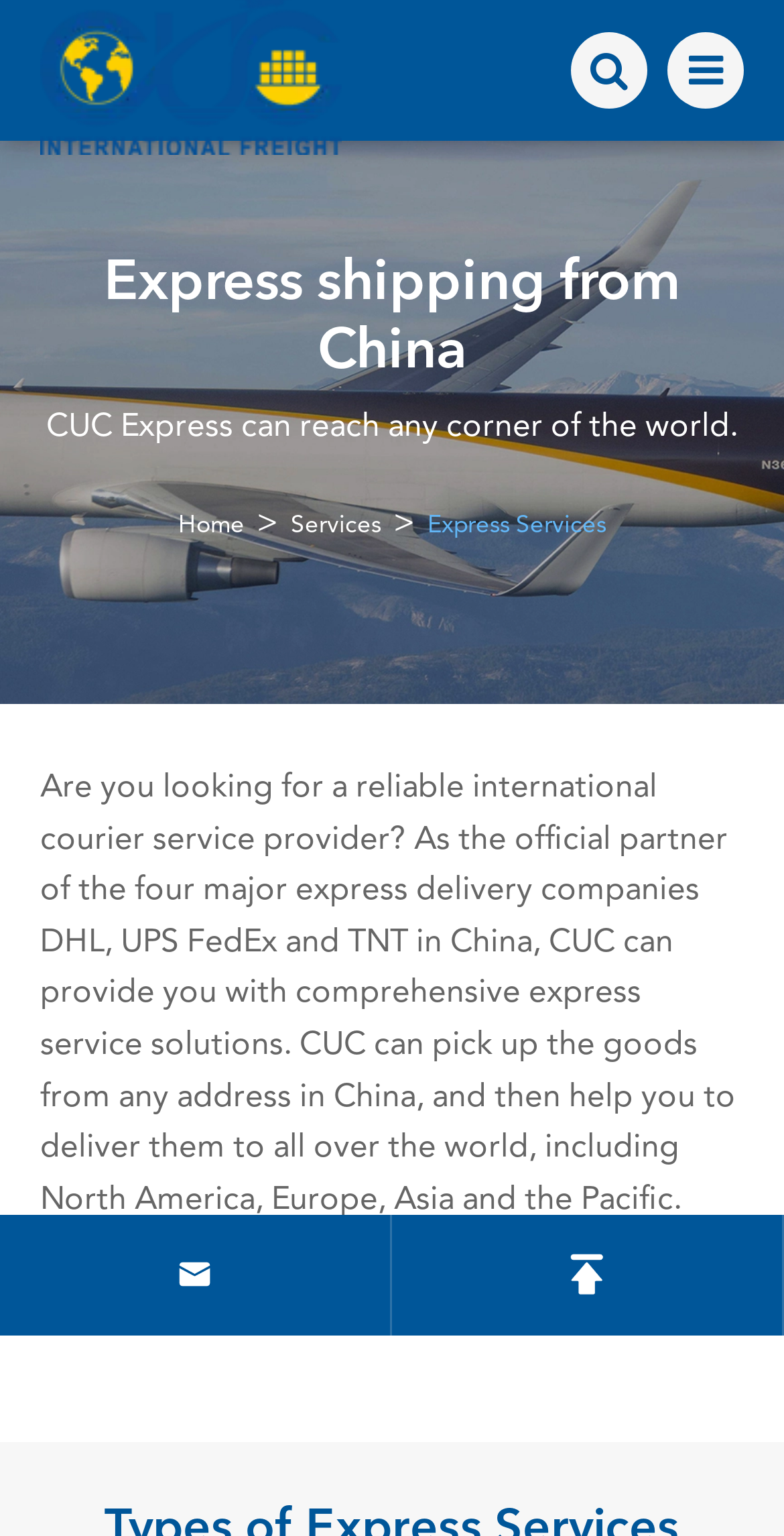Provide the bounding box coordinates for the specified HTML element described in this description: "Express Services". The coordinates should be four float numbers ranging from 0 to 1, in the format [left, top, right, bottom].

[0.545, 0.334, 0.773, 0.35]